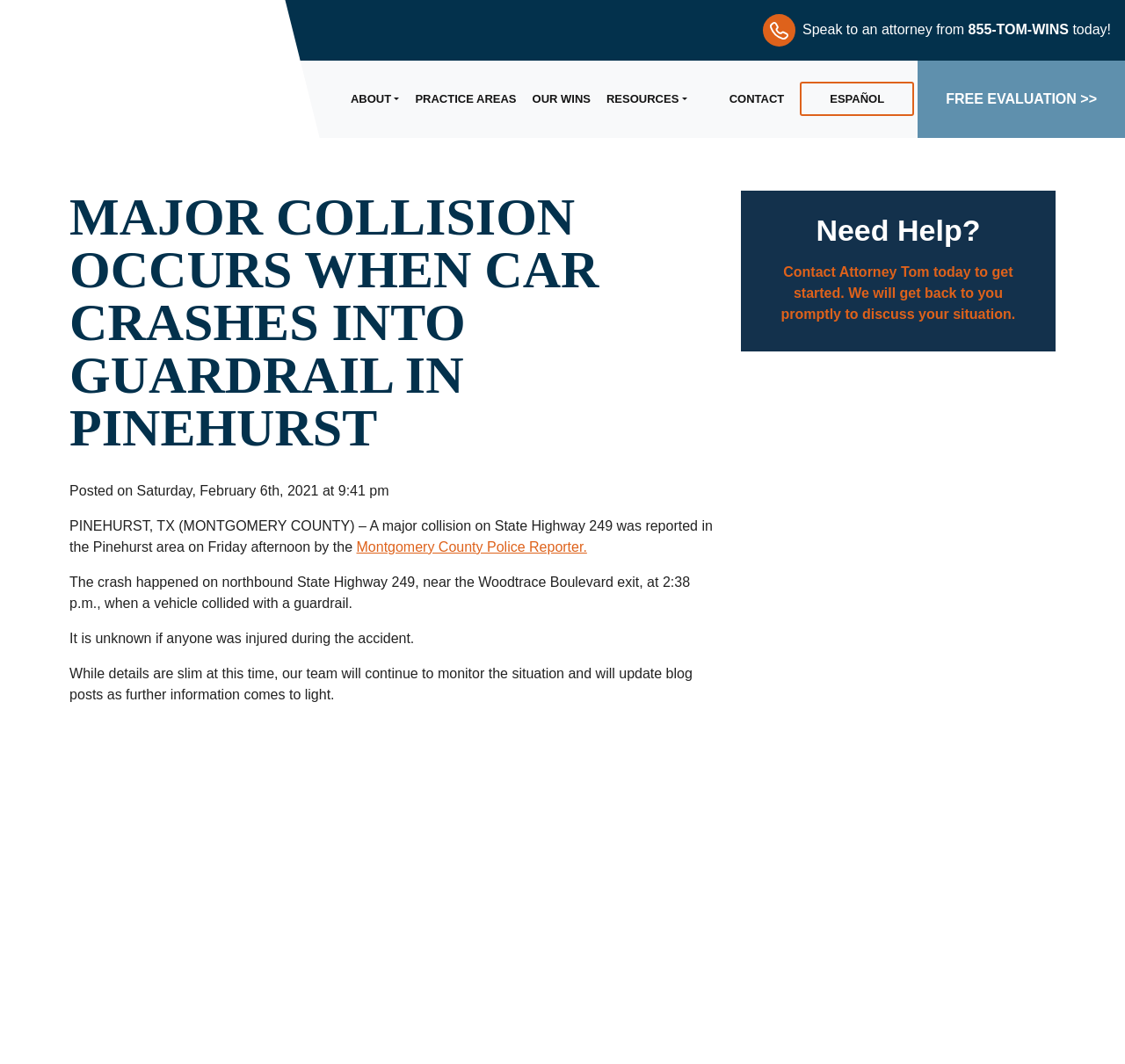Please locate the bounding box coordinates of the region I need to click to follow this instruction: "Read Montgomery County Police Reporter".

[0.317, 0.507, 0.522, 0.521]